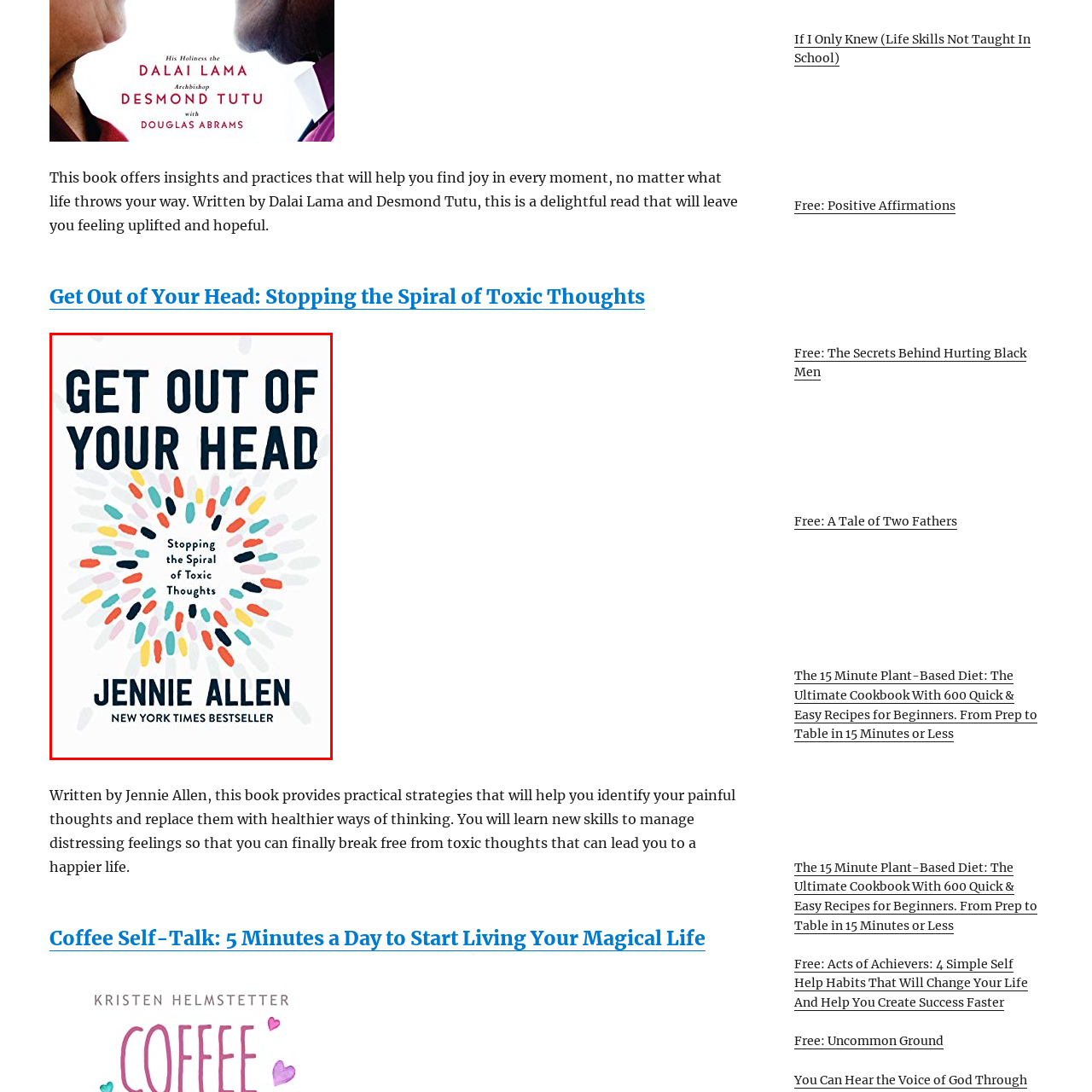What is the status of the book?
Direct your attention to the image inside the red bounding box and provide a detailed explanation in your answer.

The phrase 'NEW YORK TIMES BESTSELLER' is displayed at the bottom of the book cover, indicating that the book has achieved a notable level of success and recognition, specifically being a bestseller according to the New York Times.